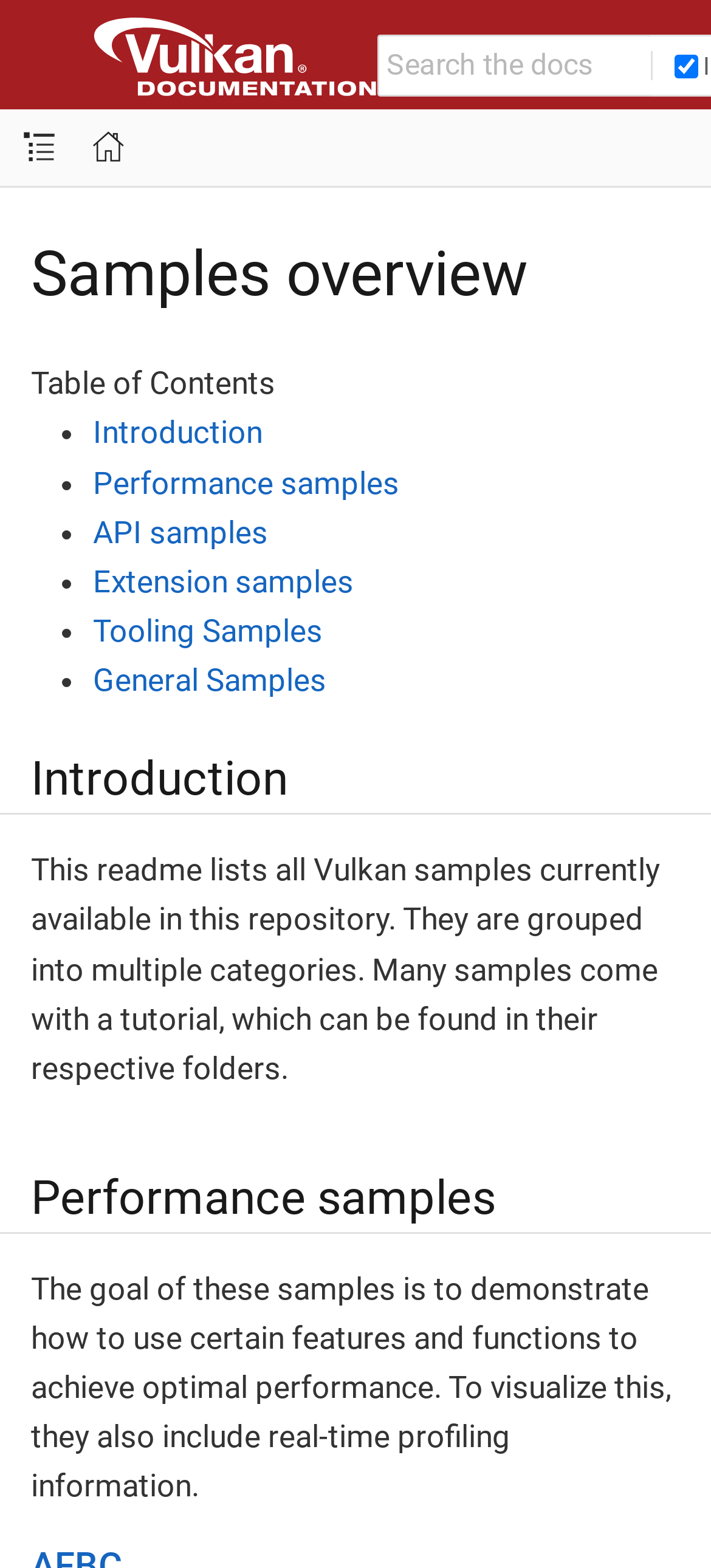Is the checkbox 'In this component' checked?
From the image, respond using a single word or phrase.

True